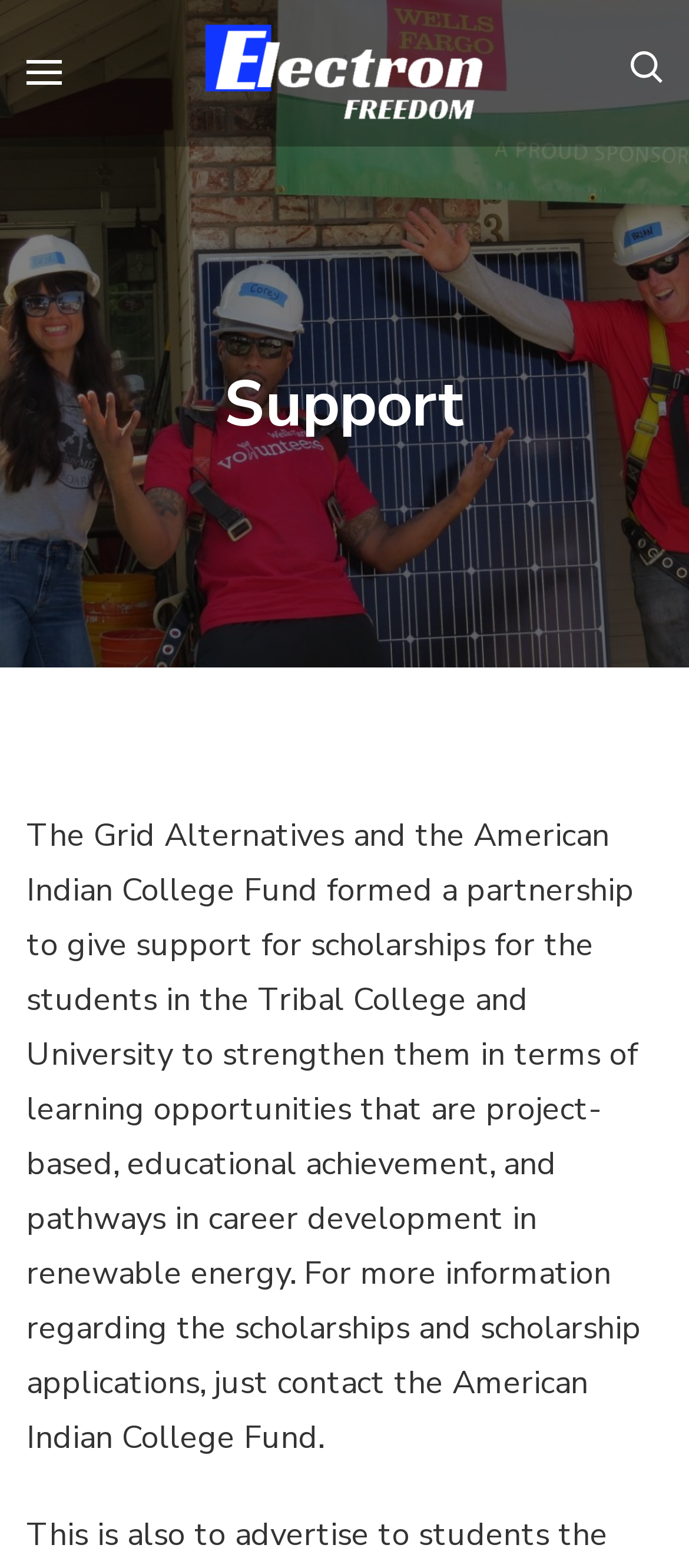Based on the visual content of the image, answer the question thoroughly: What type of colleges are the students from?

The webpage specifically mentions that the students are from Tribal College and University, which is the target group for the scholarships provided by the partnership between Grid Alternatives and the American Indian College Fund.